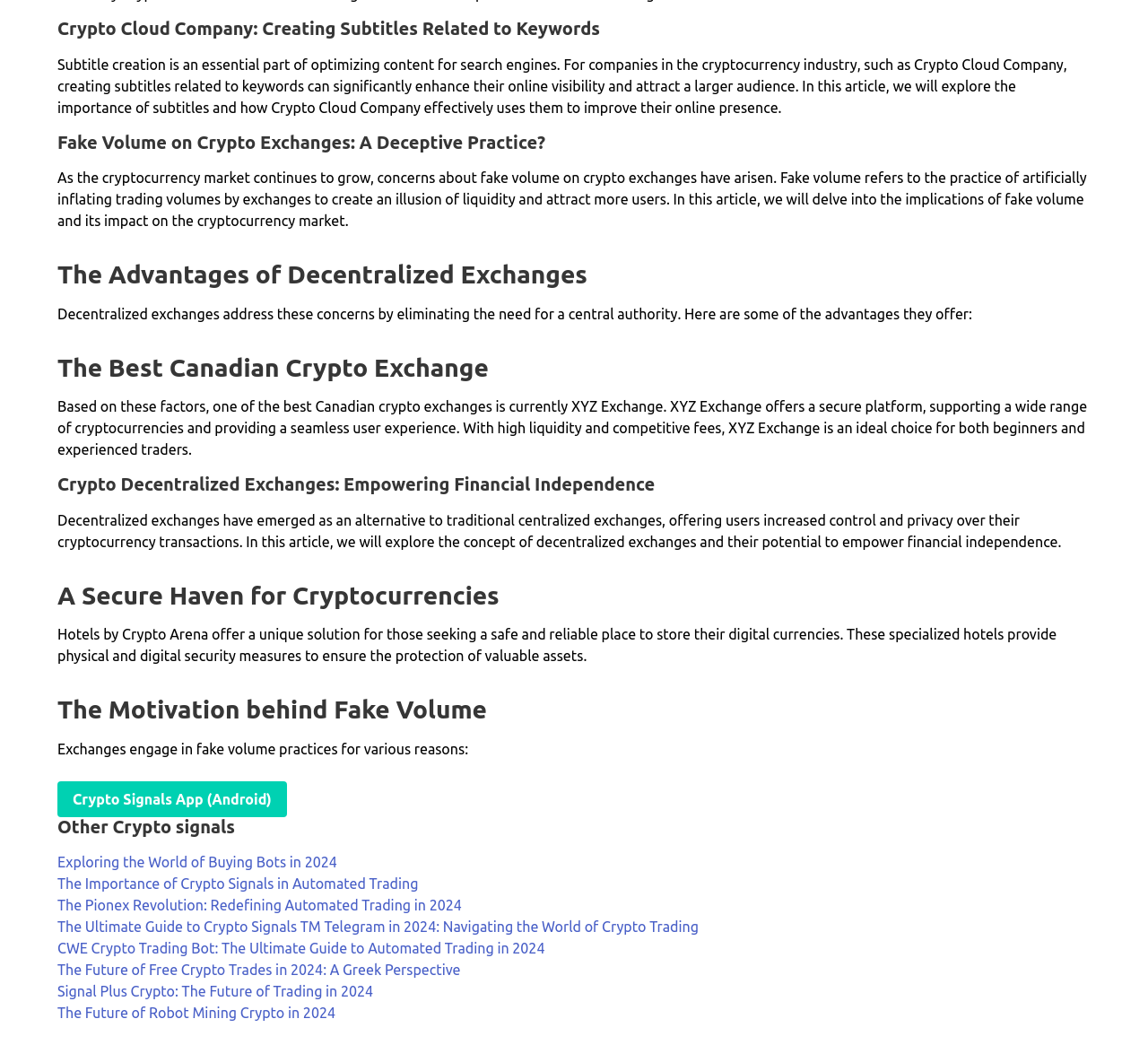Please provide a one-word or phrase answer to the question: 
How many links are related to crypto signals?

7